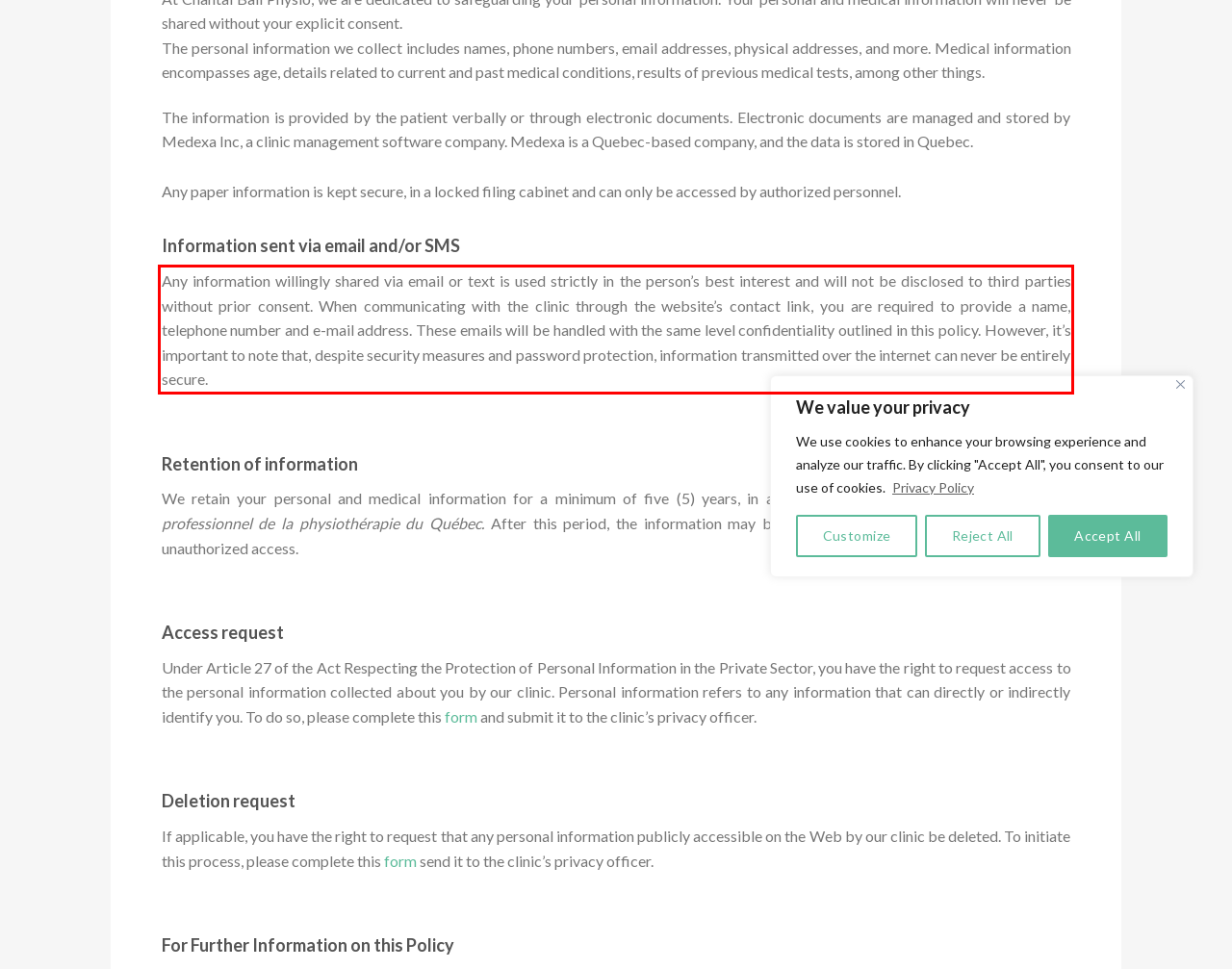Within the screenshot of the webpage, there is a red rectangle. Please recognize and generate the text content inside this red bounding box.

Any information willingly shared via email or text is used strictly in the person’s best interest and will not be disclosed to third parties without prior consent. When communicating with the clinic through the website’s contact link, you are required to provide a name, telephone number and e-mail address. These emails will be handled with the same level confidentiality outlined in this policy. However, it’s important to note that, despite security measures and password protection, information transmitted over the internet can never be entirely secure.